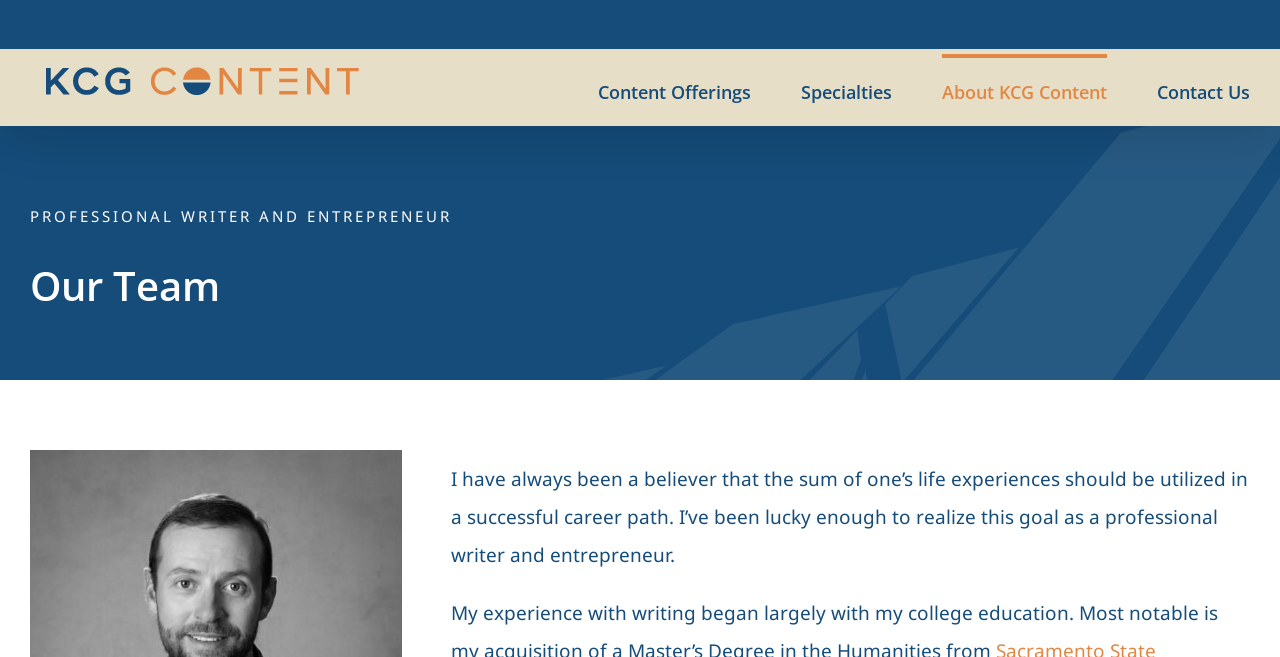Answer the following in one word or a short phrase: 
What is the main topic of the webpage?

About Our Team